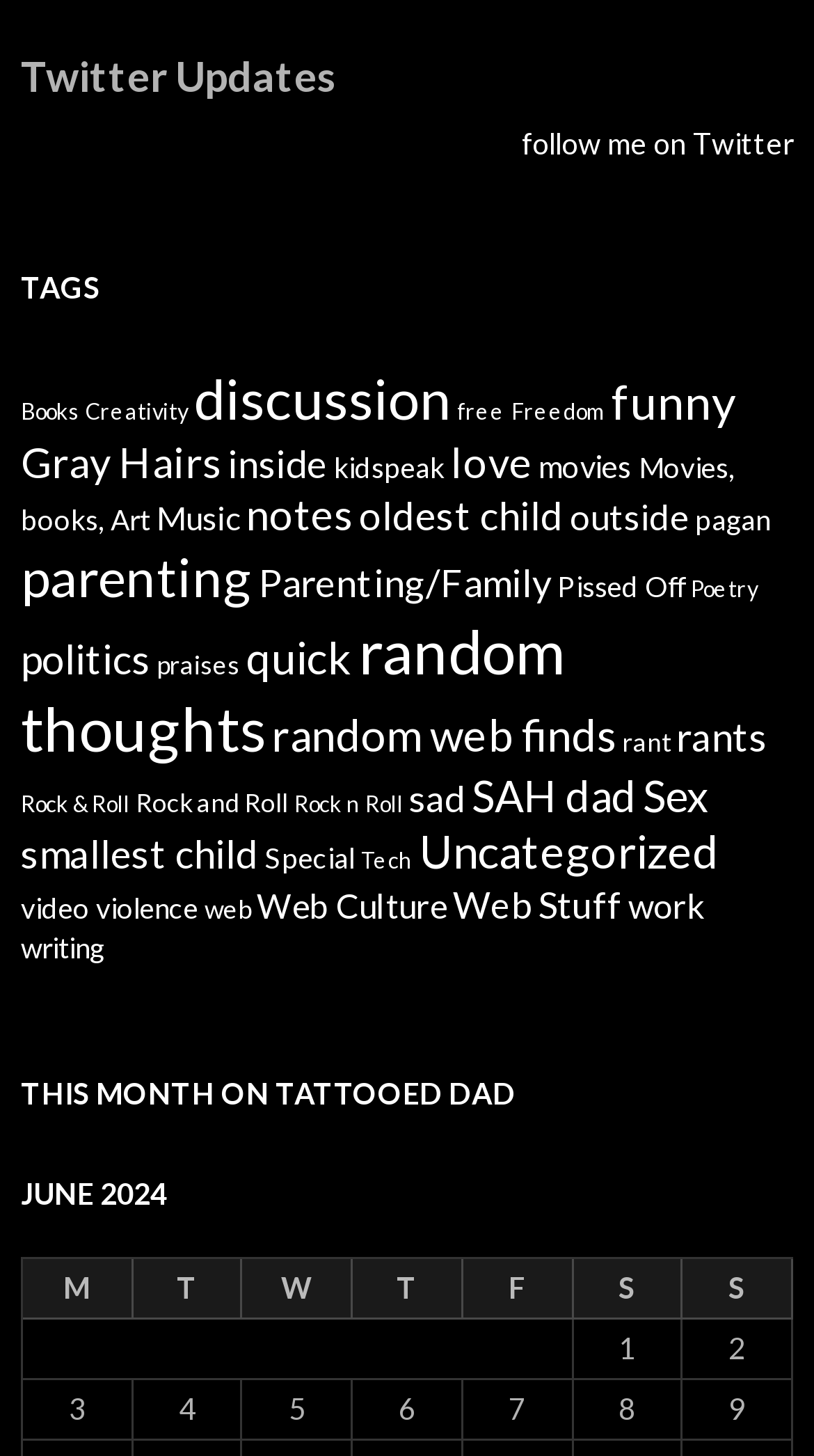Identify the bounding box coordinates of the clickable region necessary to fulfill the following instruction: "Check this month on Tattooed Dad". The bounding box coordinates should be four float numbers between 0 and 1, i.e., [left, top, right, bottom].

[0.026, 0.734, 0.974, 0.768]